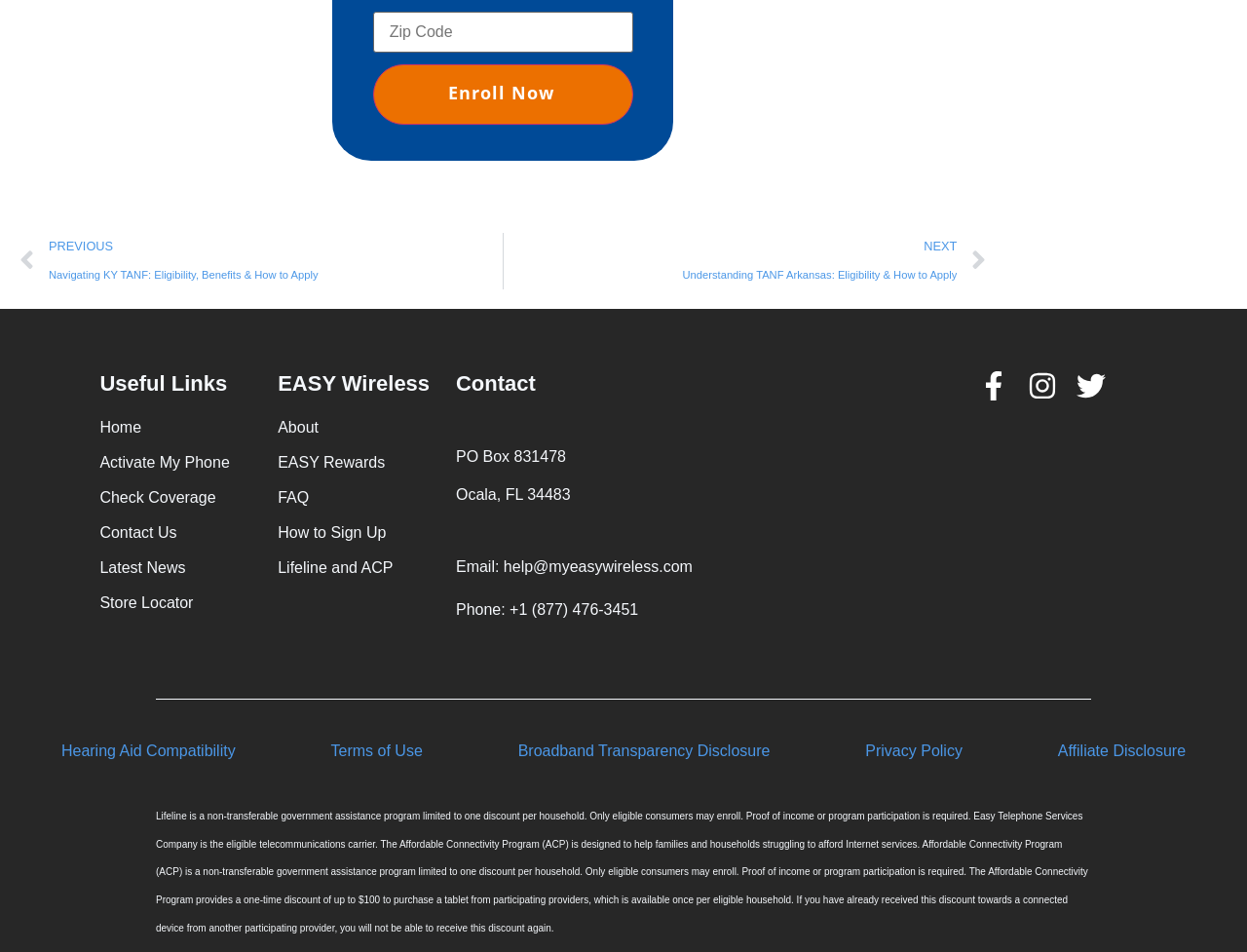Pinpoint the bounding box coordinates of the clickable element needed to complete the instruction: "Check the 'Embroidered Glove Cuffs' project". The coordinates should be provided as four float numbers between 0 and 1: [left, top, right, bottom].

None